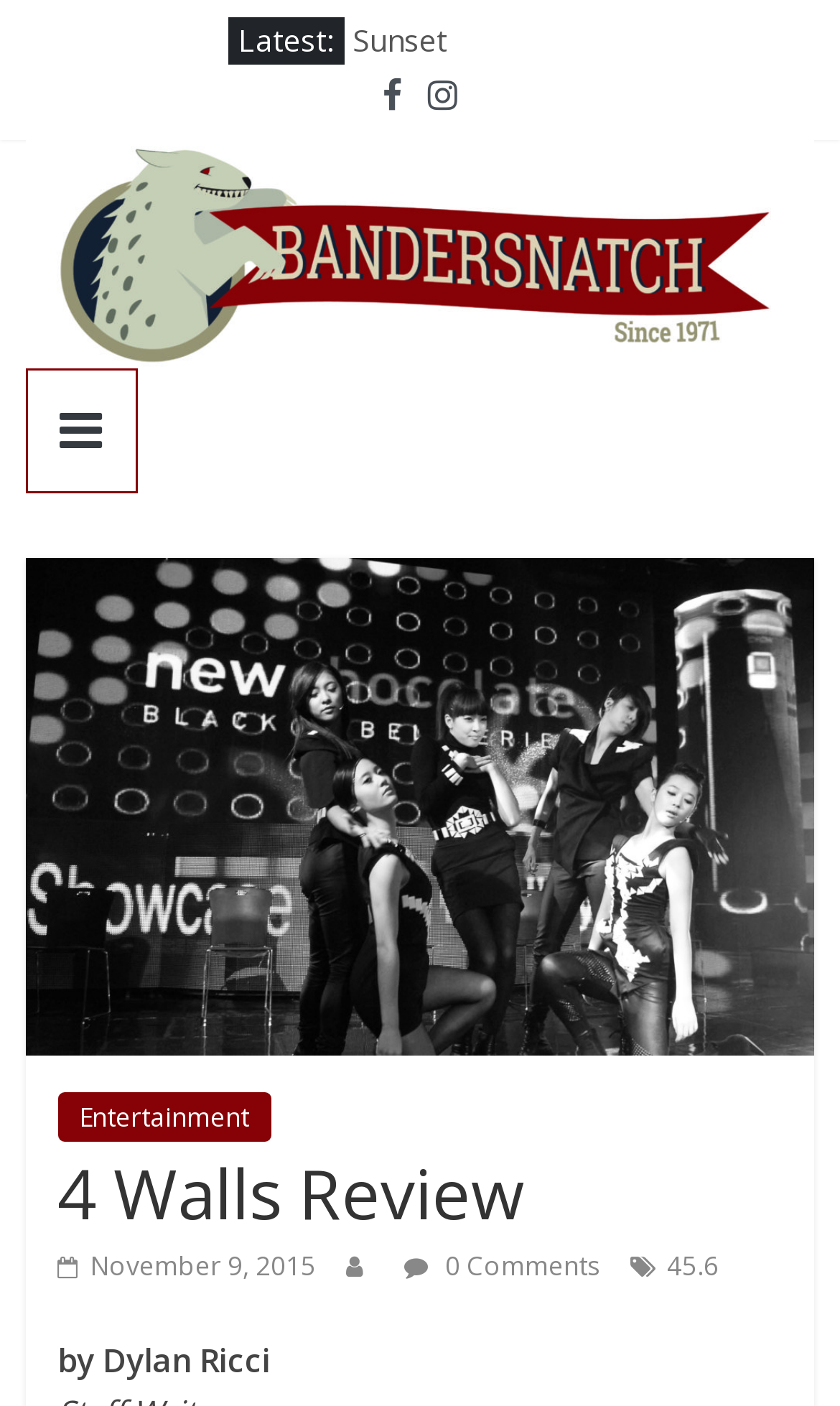Given the description "November 9, 2015November 9, 2015", determine the bounding box of the corresponding UI element.

[0.068, 0.887, 0.376, 0.913]